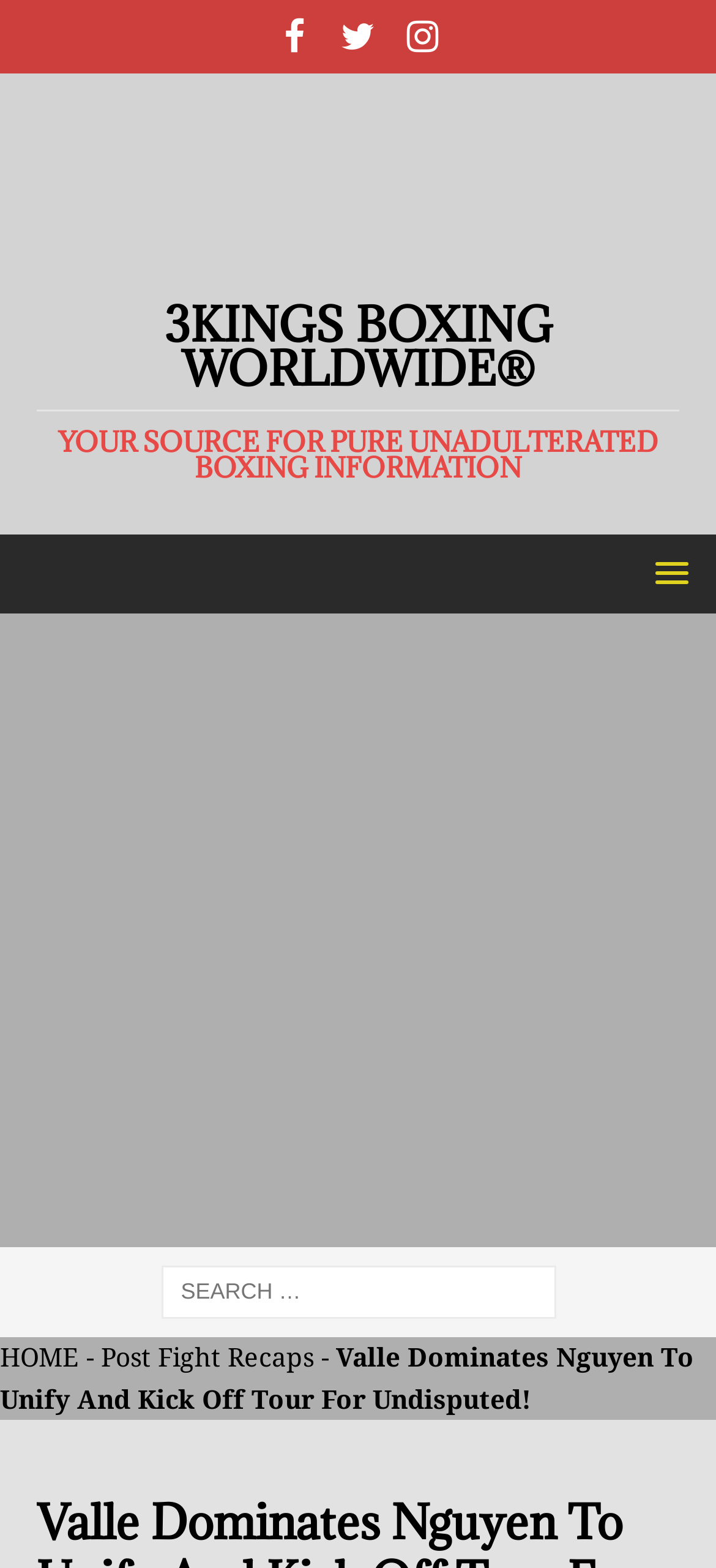How many social media links are available?
Offer a detailed and exhaustive answer to the question.

At the top of the webpage, there are three social media links: Facebook, Twitter, and Instagram. These links are represented by their respective icons and can be found in the top-right corner of the webpage.